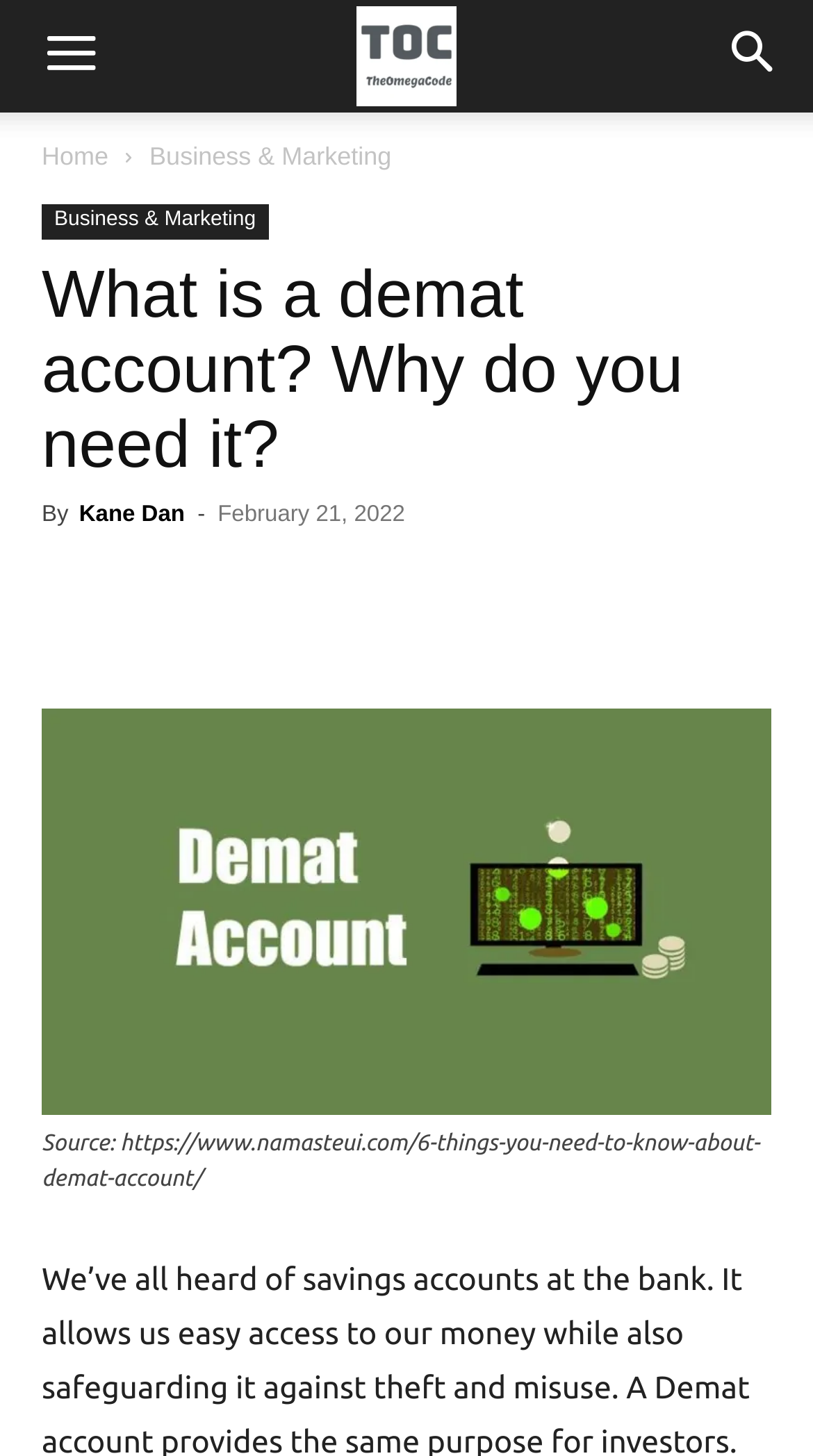Please predict the bounding box coordinates of the element's region where a click is necessary to complete the following instruction: "Share the article on social media". The coordinates should be represented by four float numbers between 0 and 1, i.e., [left, top, right, bottom].

[0.287, 0.391, 0.39, 0.448]